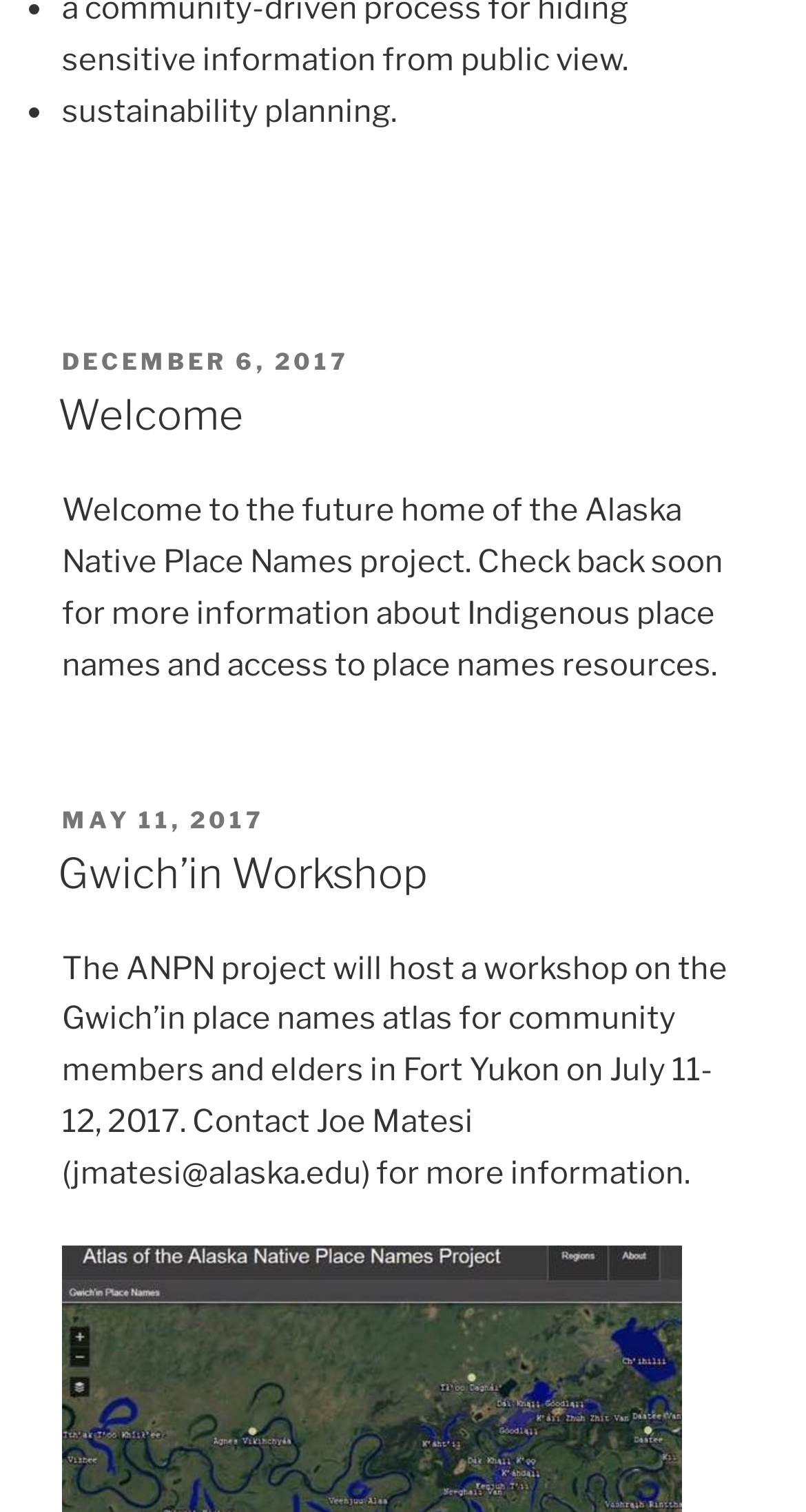Answer the question with a brief word or phrase:
What is the Alaska Native Place Names project about?

Indigenous place names